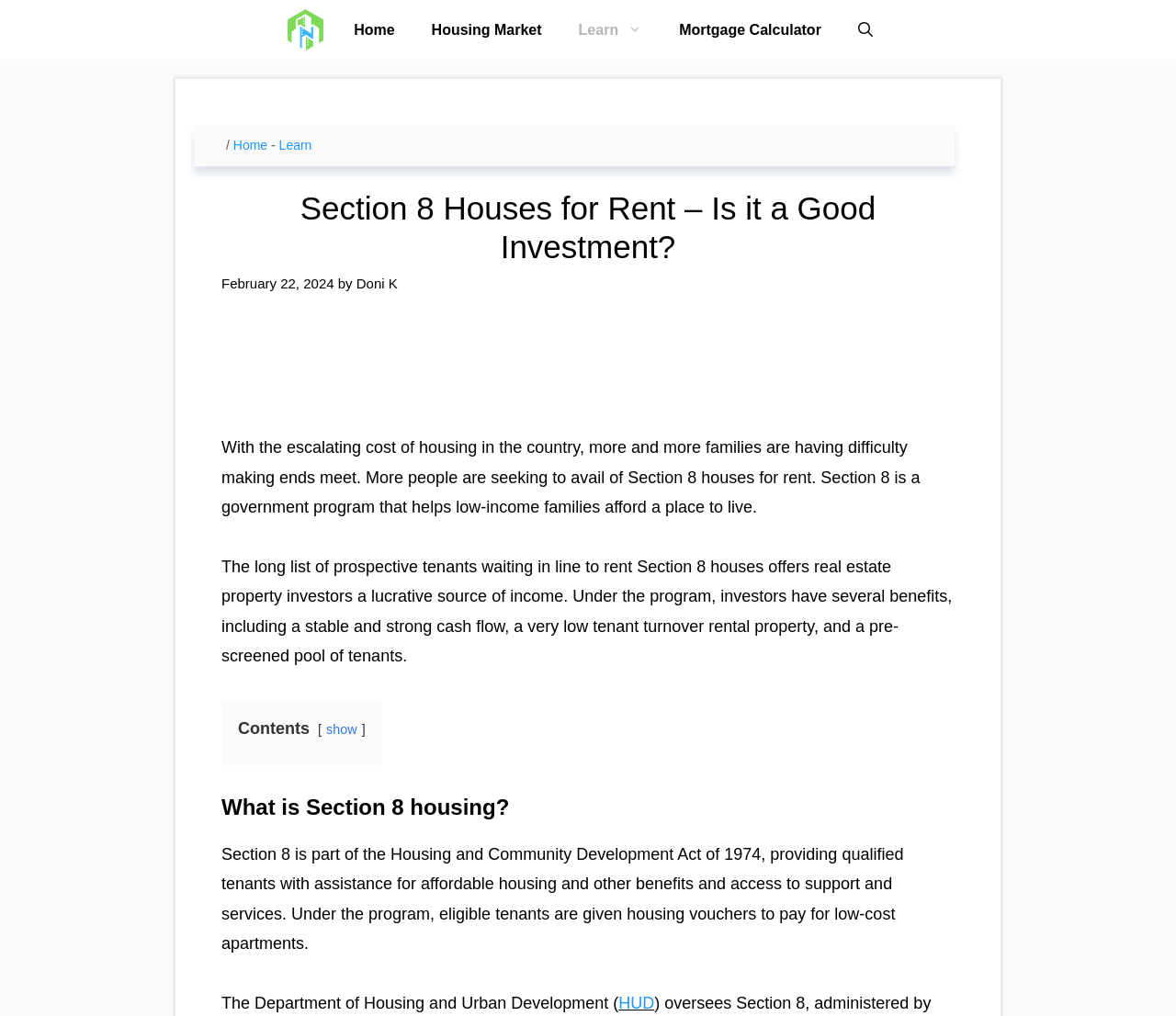Respond to the following query with just one word or a short phrase: 
What is the purpose of the Section 8 program?

To help low-income families afford housing